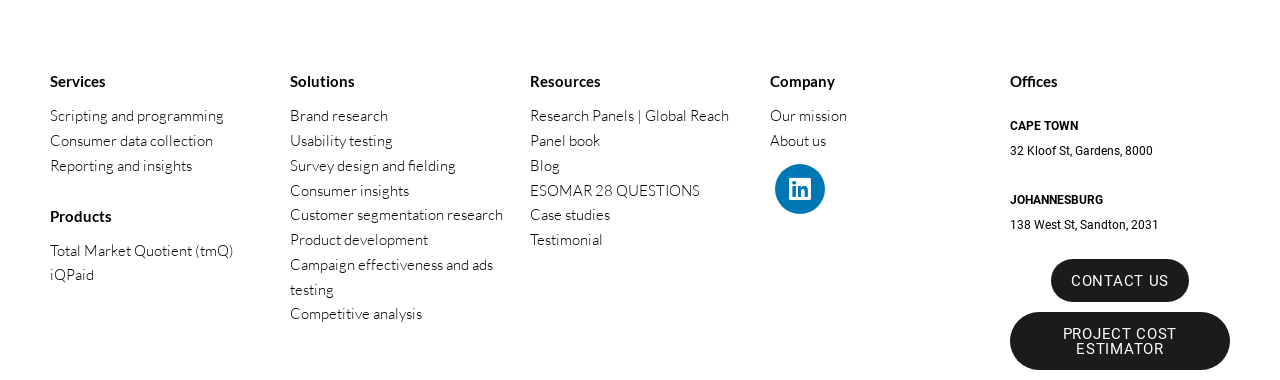Given the description: "Reporting and insights", determine the bounding box coordinates of the UI element. The coordinates should be formatted as four float numbers between 0 and 1, [left, top, right, bottom].

[0.039, 0.405, 0.211, 0.47]